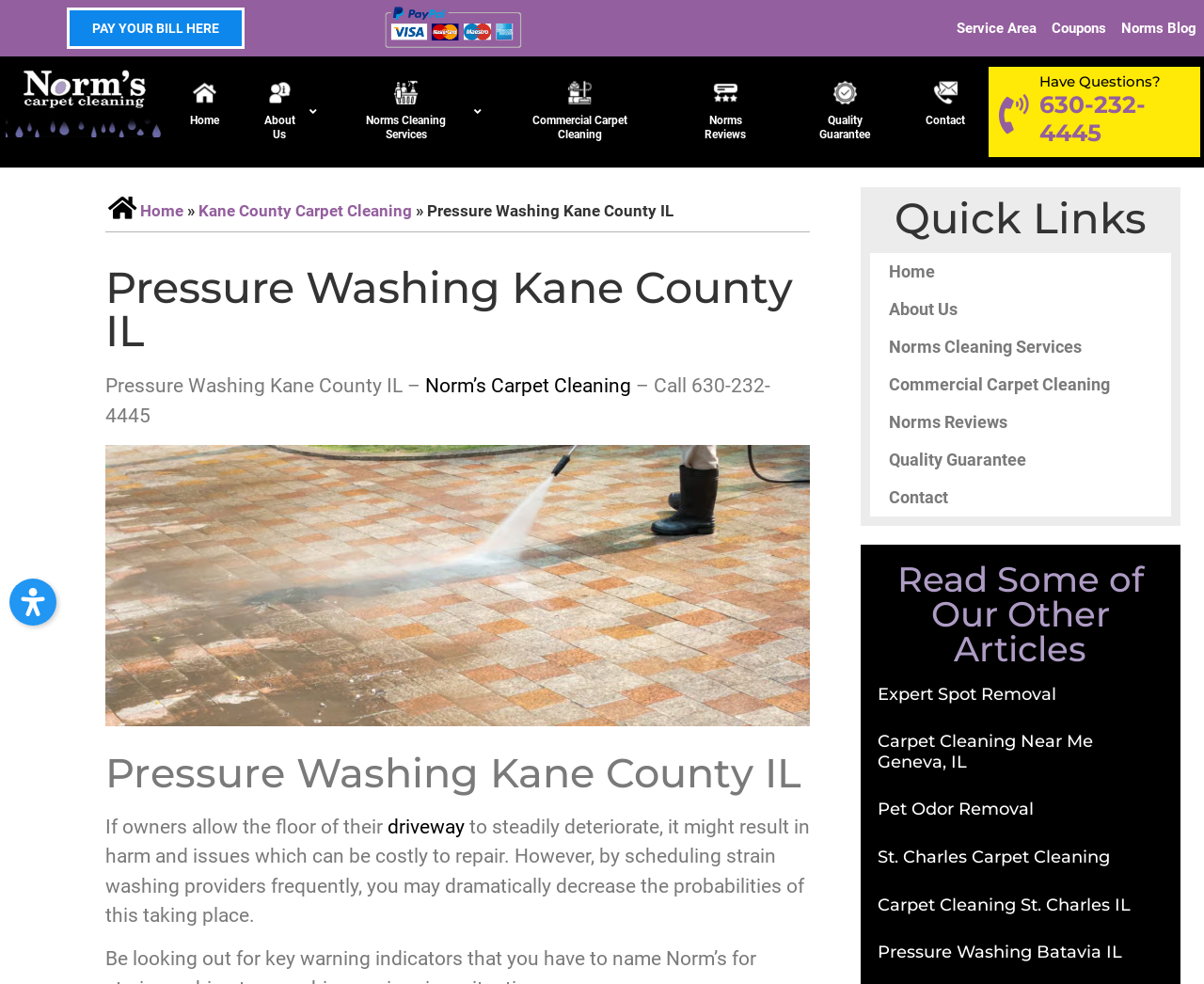Pinpoint the bounding box coordinates of the area that should be clicked to complete the following instruction: "Click the 'PAY YOUR BILL HERE' link". The coordinates must be given as four float numbers between 0 and 1, i.e., [left, top, right, bottom].

[0.055, 0.008, 0.203, 0.05]